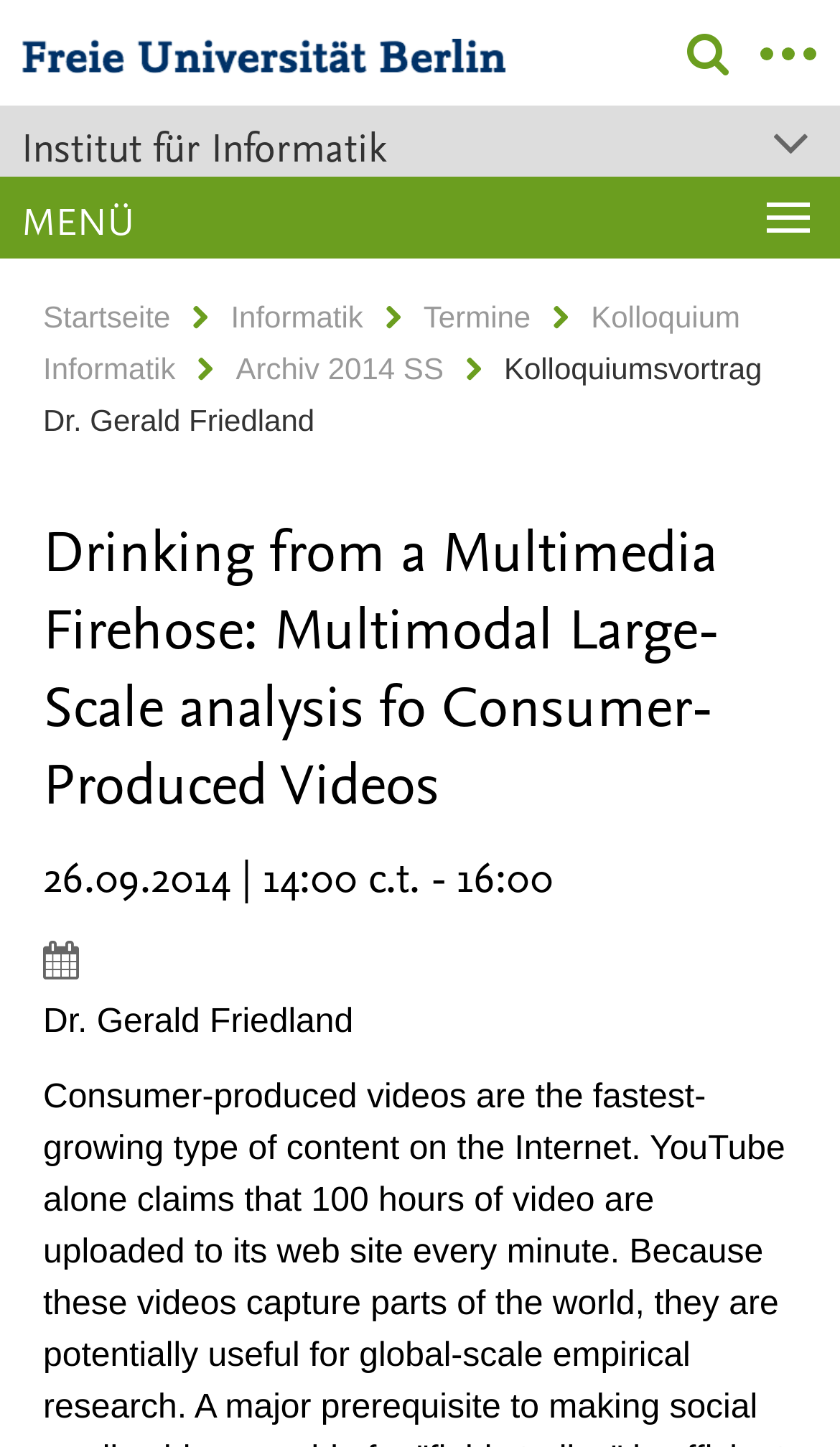Can you extract the primary headline text from the webpage?

Drinking from a Multimedia Firehose: Multimodal Large-Scale analysis fo Consumer-Produced Videos